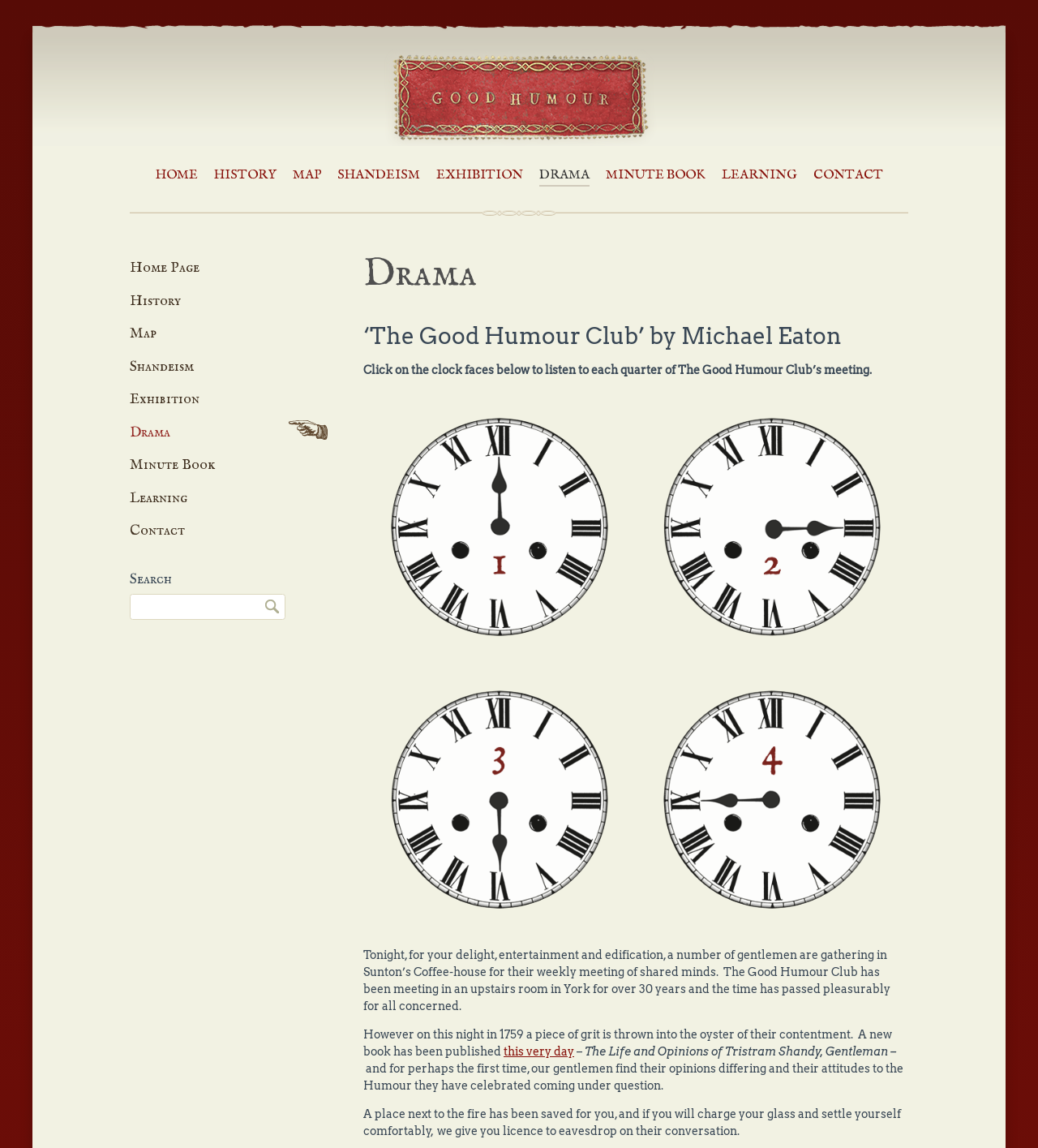How many links are there in the top navigation menu?
Give a single word or phrase answer based on the content of the image.

9